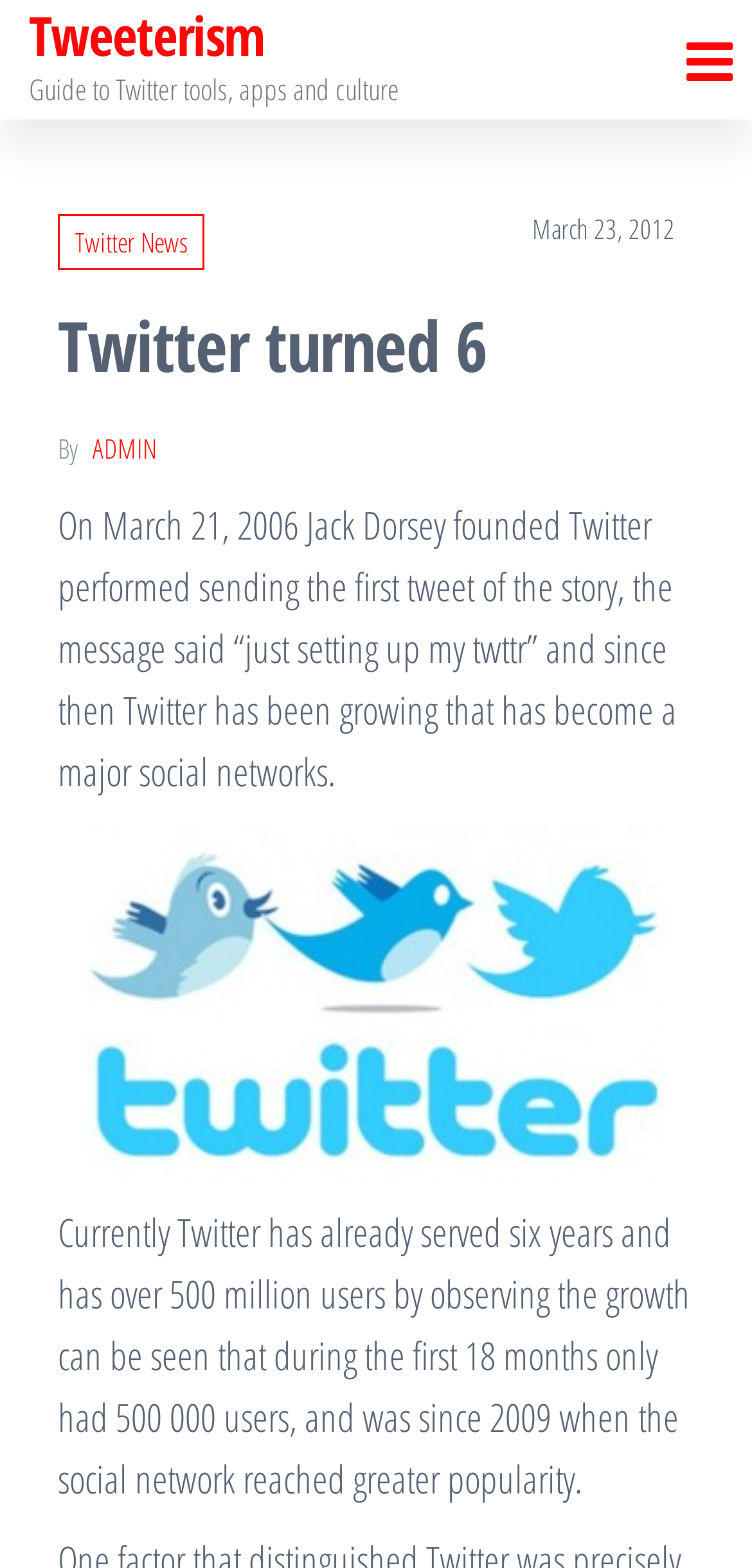Using the provided element description, identify the bounding box coordinates as (top-left x, top-left y, bottom-right x, bottom-right y). Ensure all values are between 0 and 1. Description: admin

[0.123, 0.274, 0.208, 0.297]